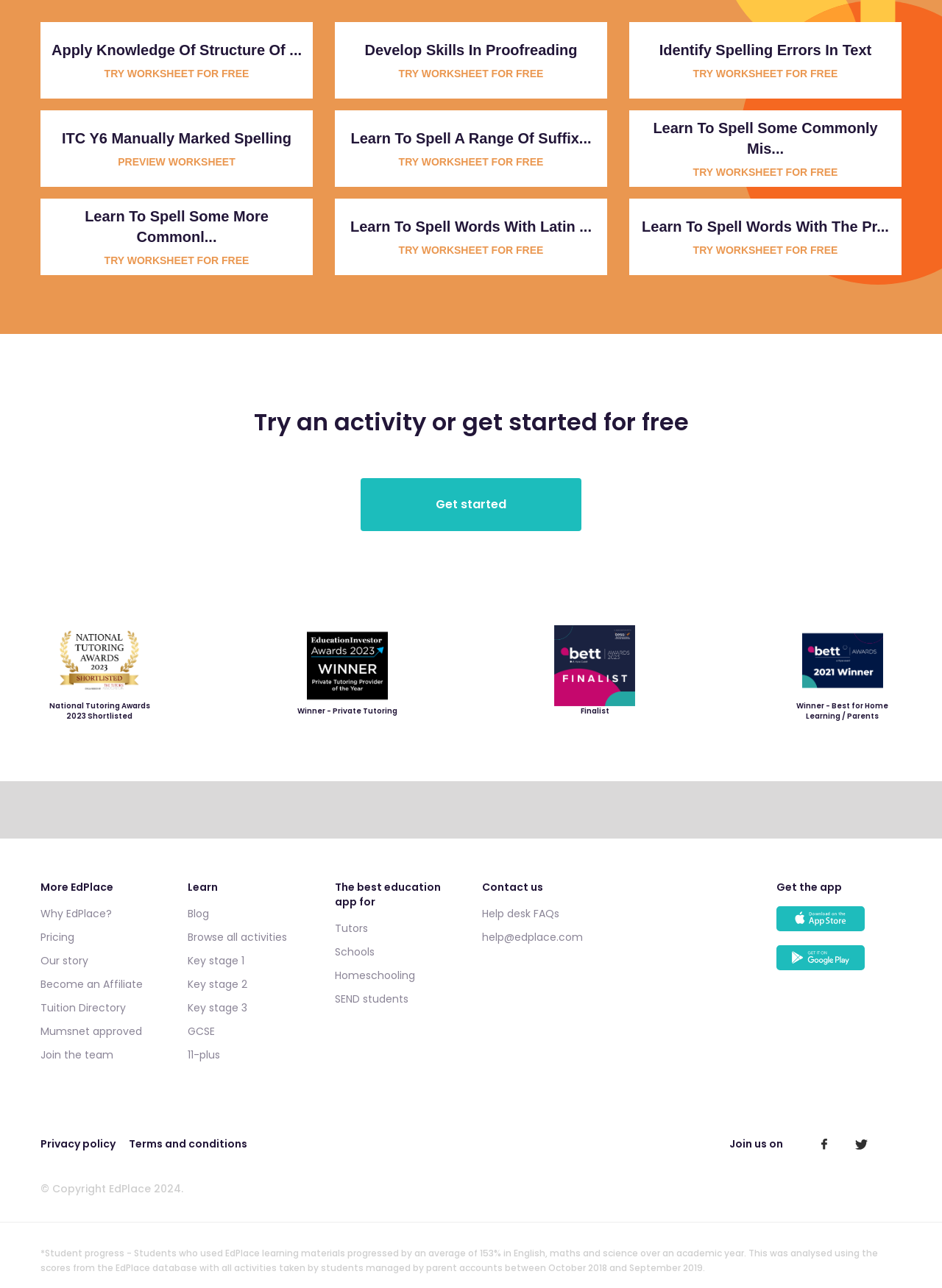Provide the bounding box coordinates for the UI element that is described by this text: "Privacy policy". The coordinates should be in the form of four float numbers between 0 and 1: [left, top, right, bottom].

[0.043, 0.882, 0.123, 0.894]